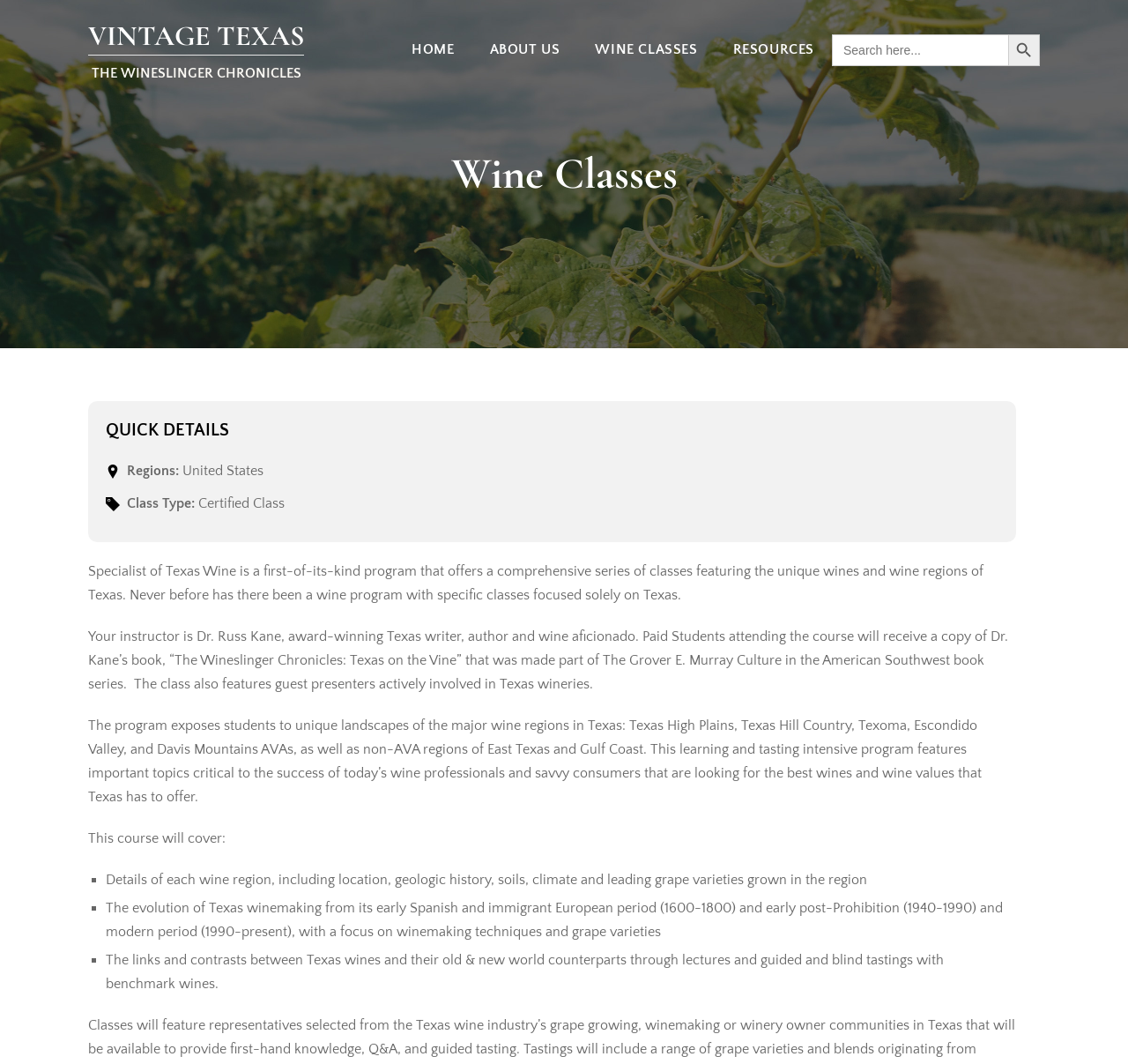Please analyze the image and provide a thorough answer to the question:
How many wine regions are mentioned in the program?

I found the answer by reading the text under the 'QUICK DETAILS' heading, which mentions 'the major wine regions in Texas: Texas High Plains, Texas Hill Country, Texoma, Escondido Valley, and Davis Mountains AVAs'.